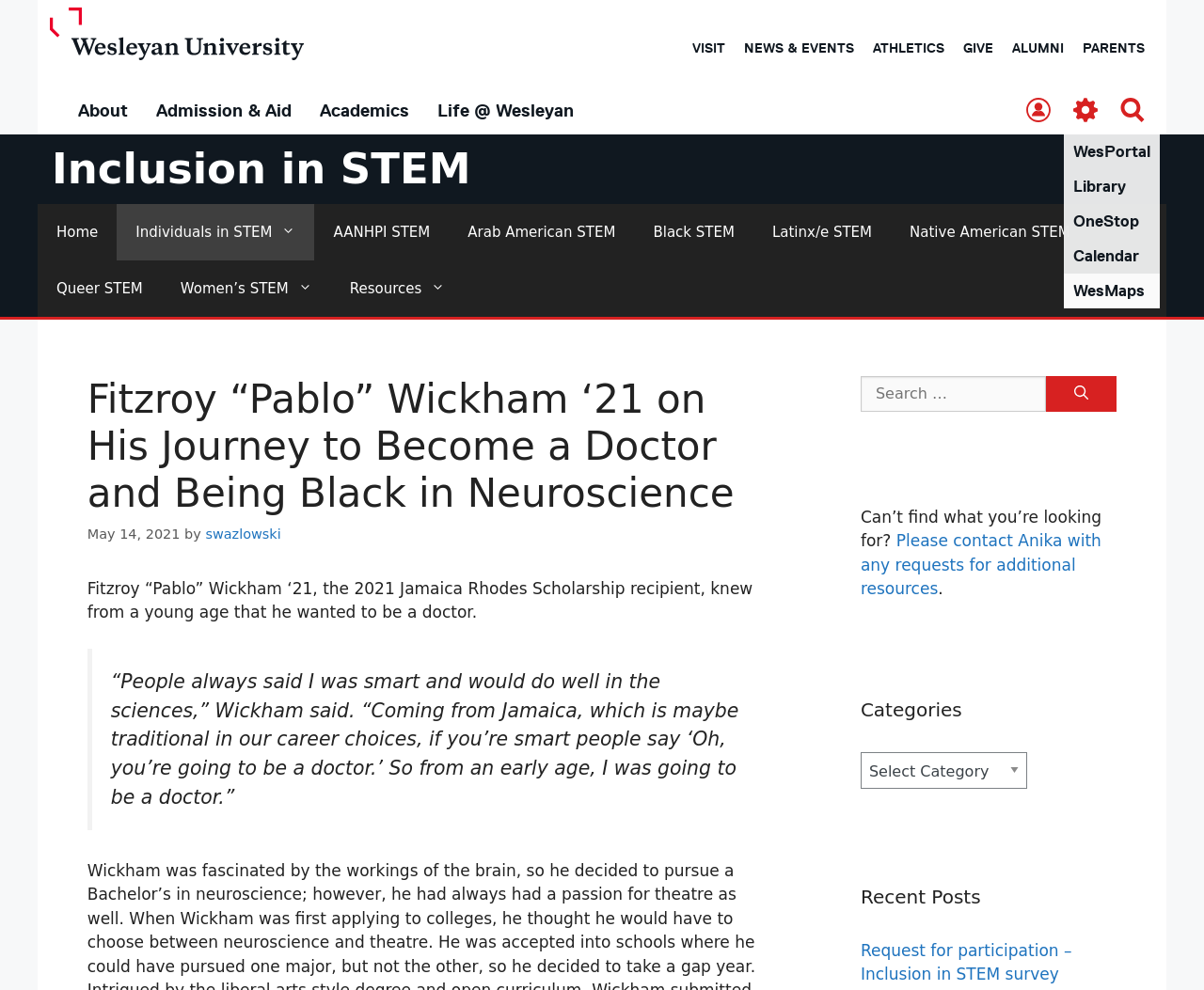Please provide the bounding box coordinates for the UI element as described: "March (158)". The coordinates must be four floats between 0 and 1, represented as [left, top, right, bottom].

None